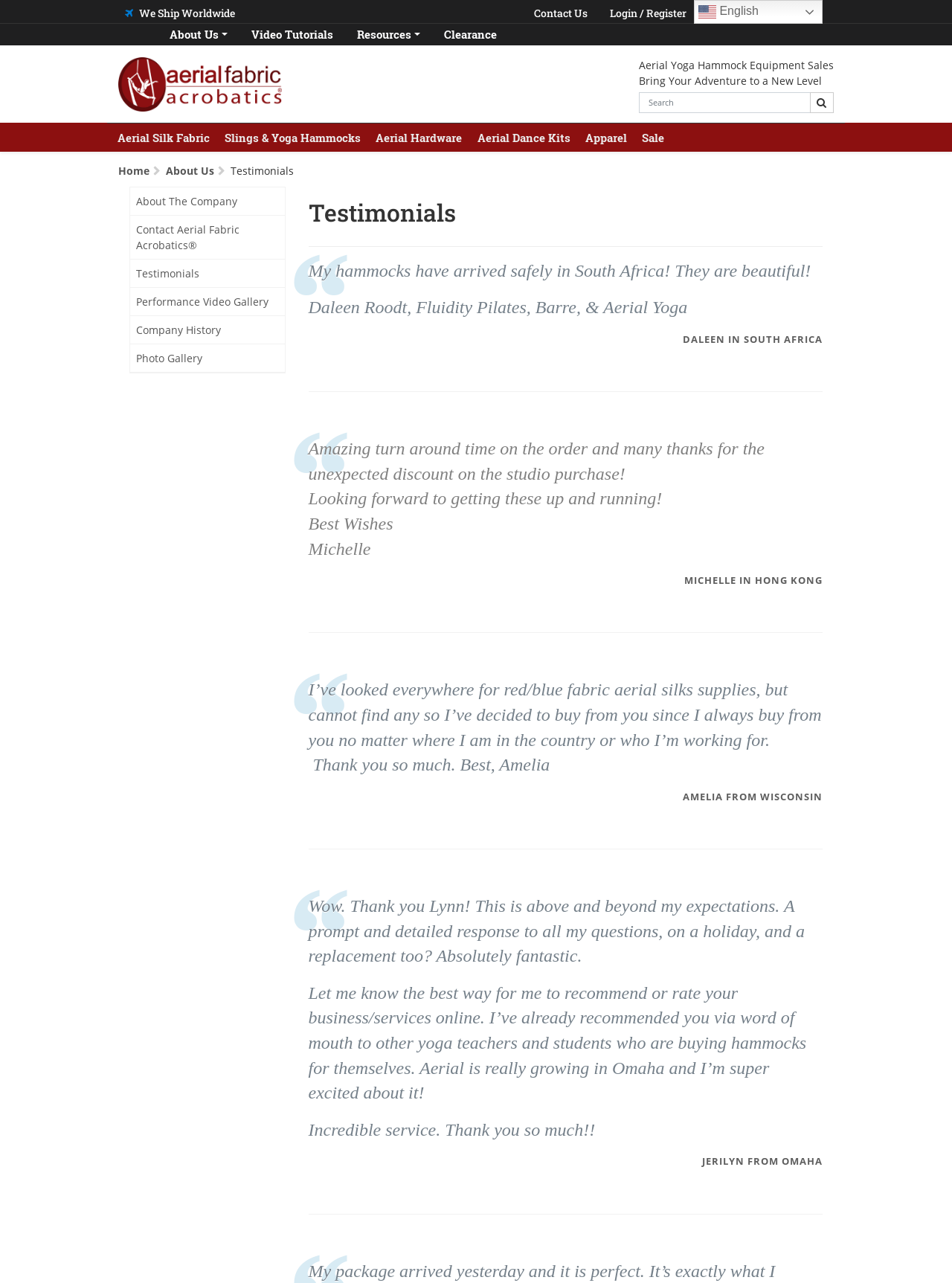Determine the bounding box coordinates of the section I need to click to execute the following instruction: "Contact us for more information". Provide the coordinates as four float numbers between 0 and 1, i.e., [left, top, right, bottom].

[0.561, 0.005, 0.617, 0.016]